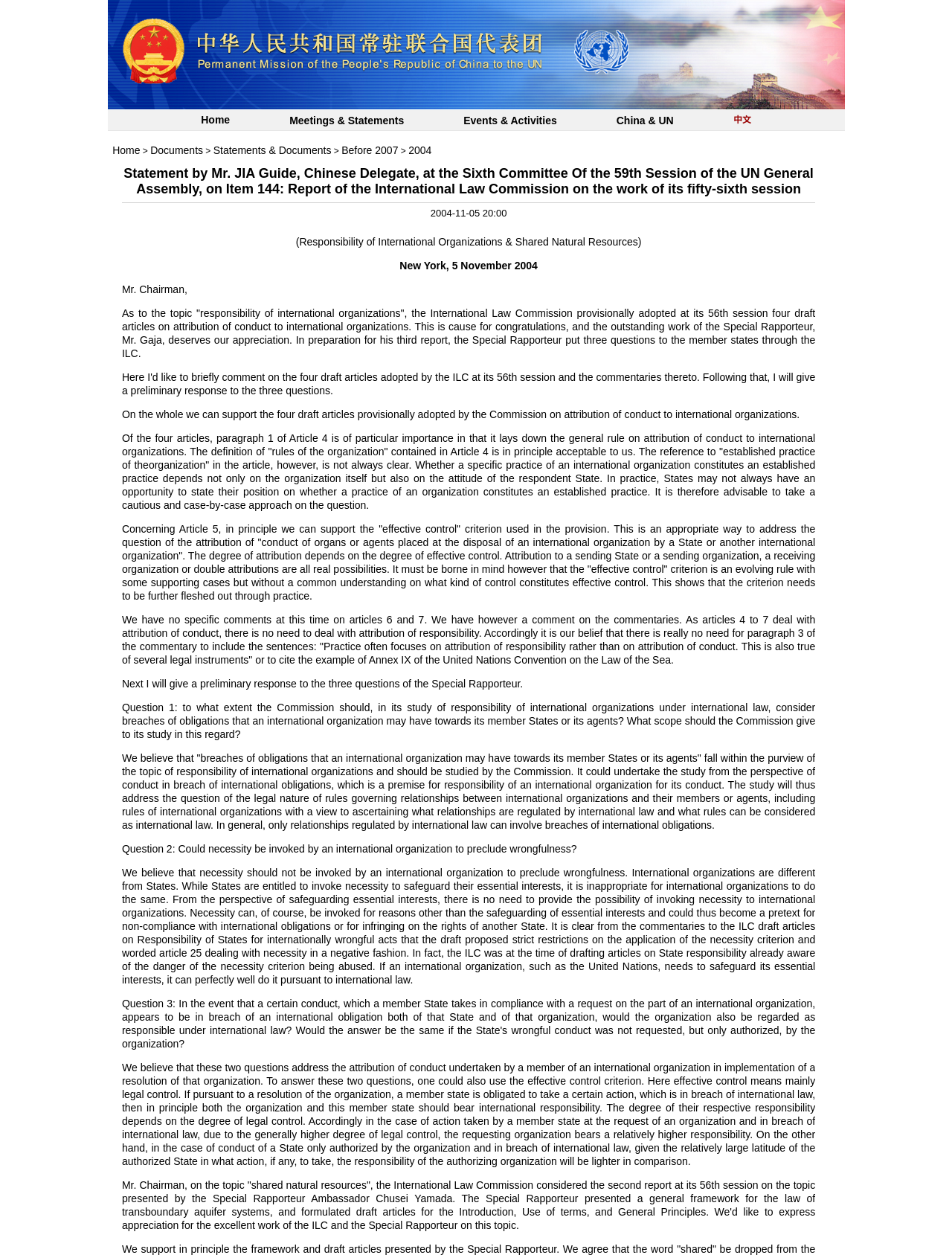Please provide the bounding box coordinates for the element that needs to be clicked to perform the instruction: "View Statements & Documents". The coordinates must consist of four float numbers between 0 and 1, formatted as [left, top, right, bottom].

[0.224, 0.115, 0.348, 0.124]